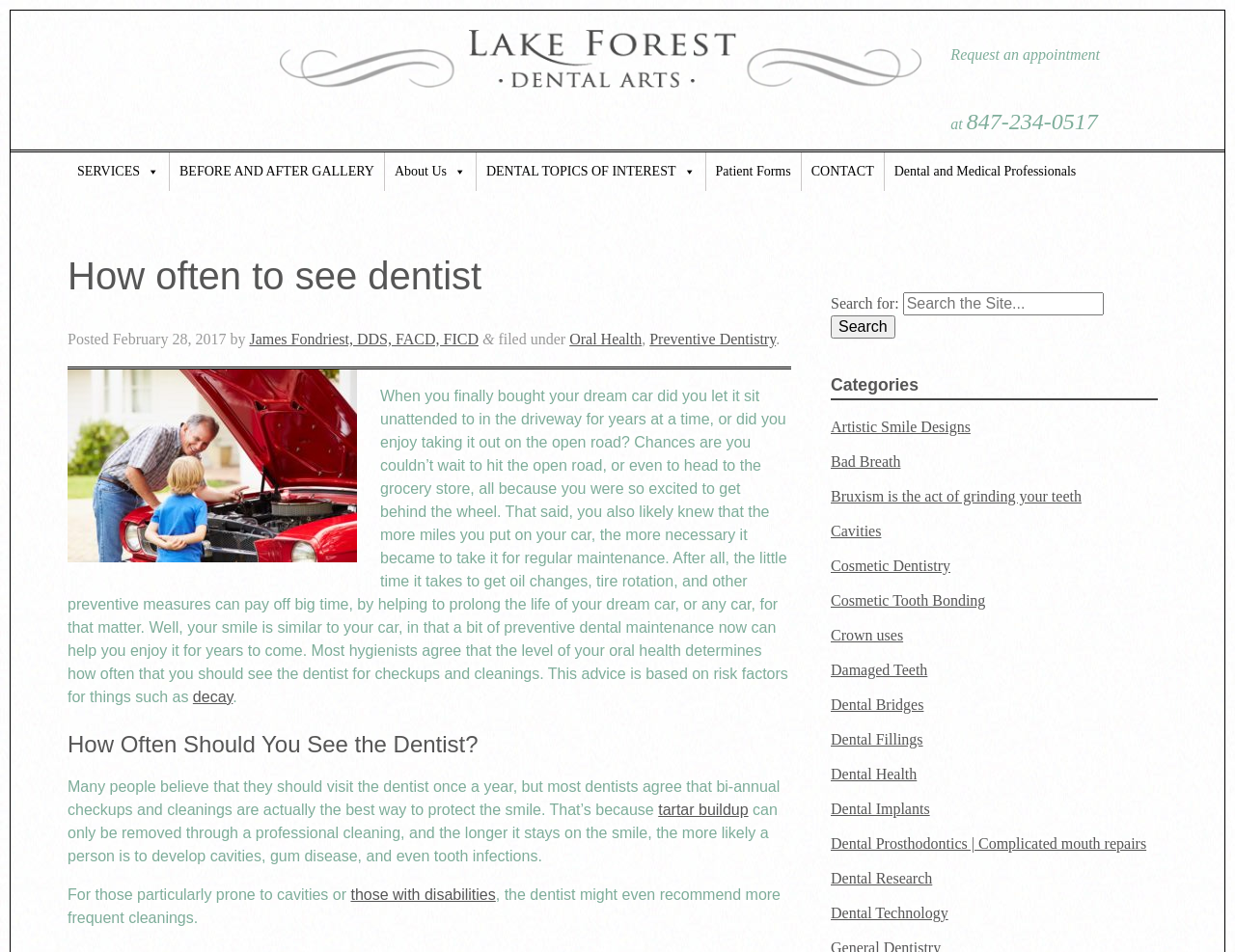What is the recommended frequency for dental checkups and cleanings?
Answer with a single word or short phrase according to what you see in the image.

Bi-annual